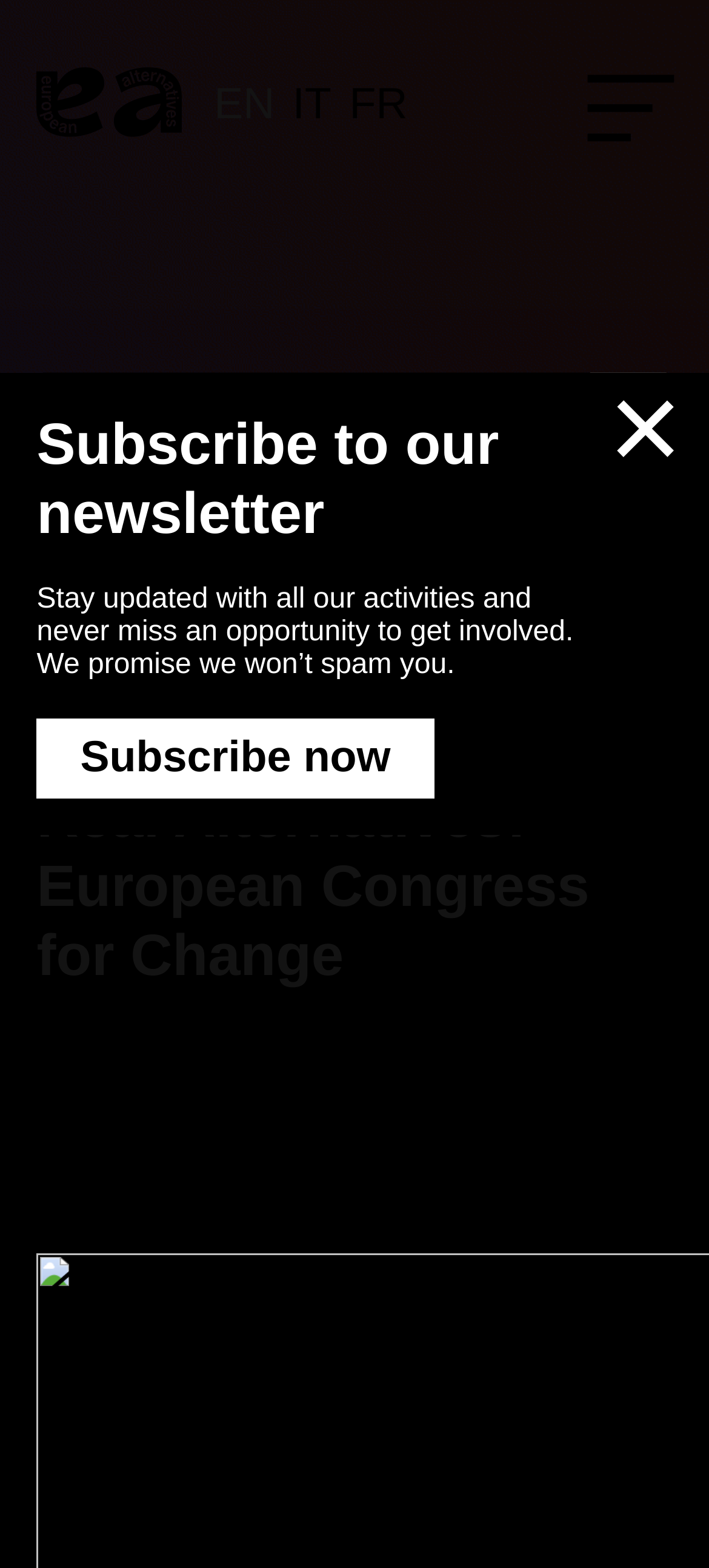Determine which piece of text is the heading of the webpage and provide it.

Real Alternatives: European Congress for Change